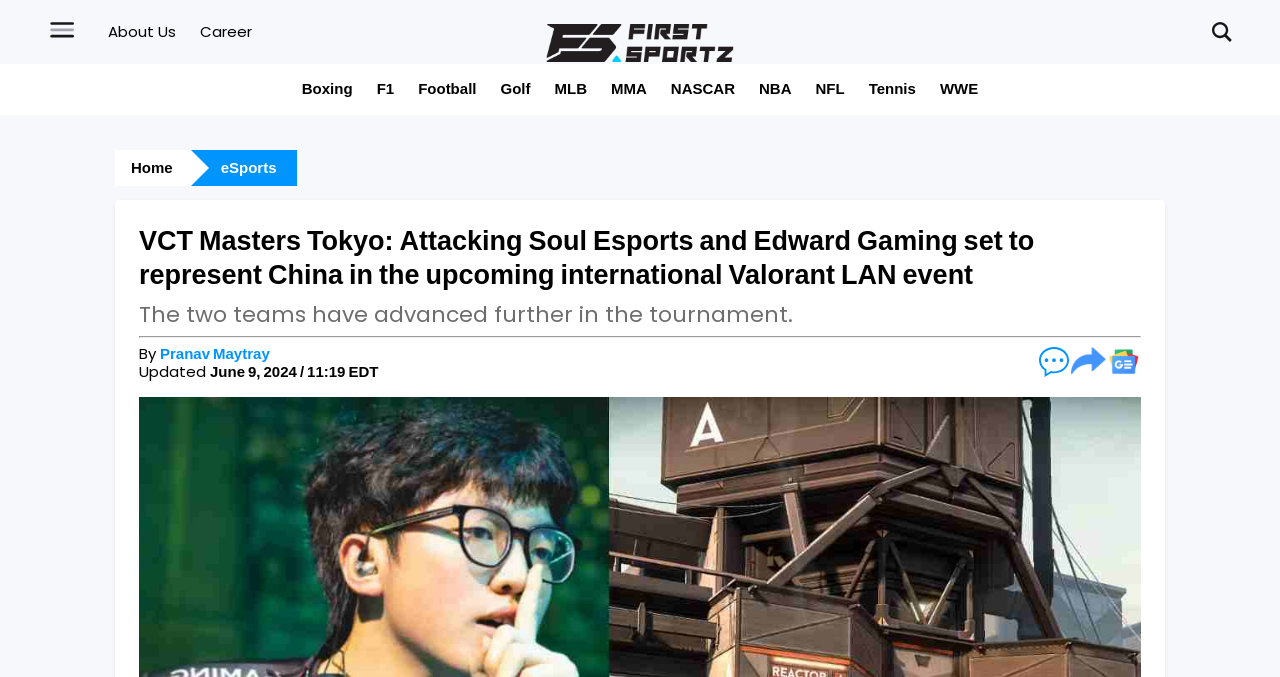What is the name of the esports team mentioned?
Examine the image closely and answer the question with as much detail as possible.

The question asks for the name of the esports team mentioned on the webpage. By analyzing the webpage content, I found that the heading mentions 'Attacking Soul Esports' as one of the teams that have advanced further in the tournament.